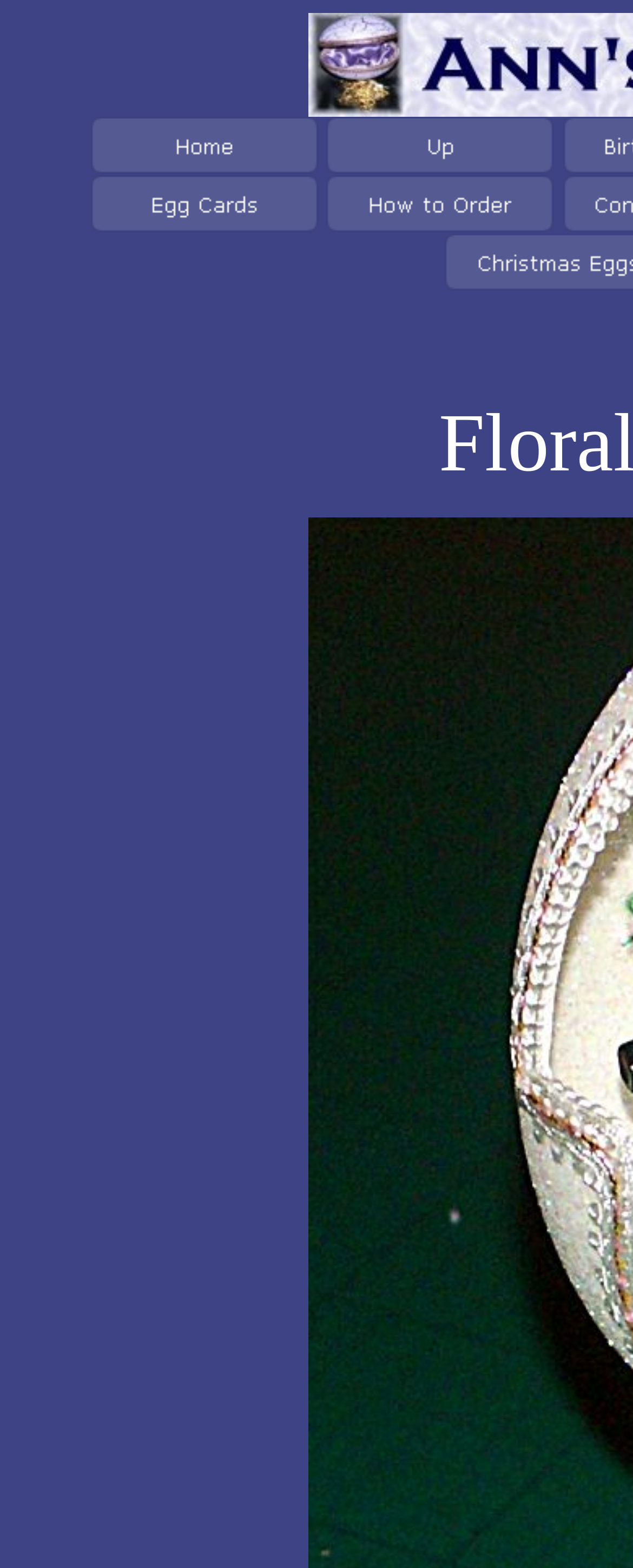Are there any images on the webpage?
Respond with a short answer, either a single word or a phrase, based on the image.

Yes